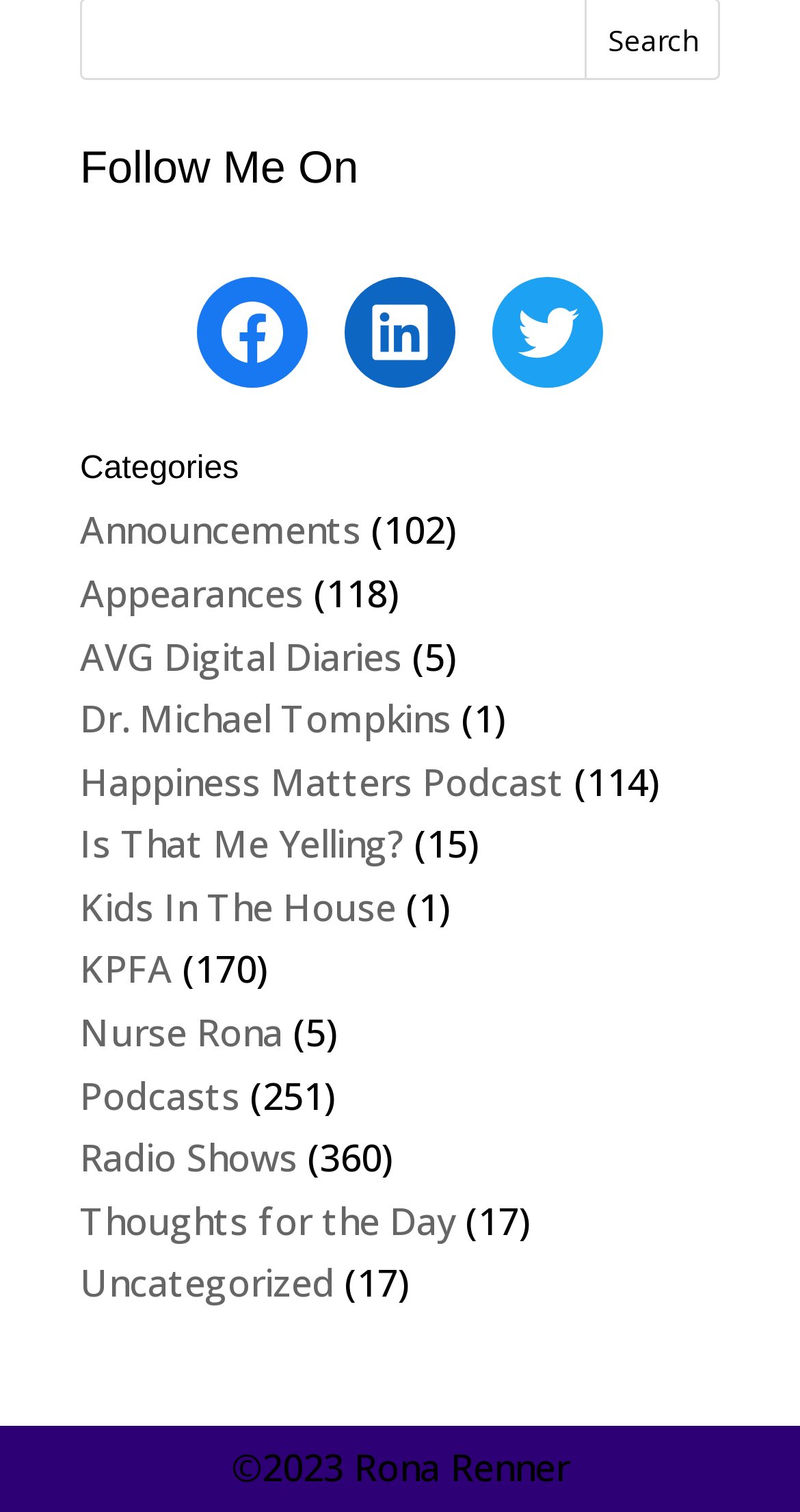Locate the bounding box coordinates of the area that needs to be clicked to fulfill the following instruction: "Listen to Happiness Matters Podcast". The coordinates should be in the format of four float numbers between 0 and 1, namely [left, top, right, bottom].

[0.1, 0.5, 0.705, 0.533]